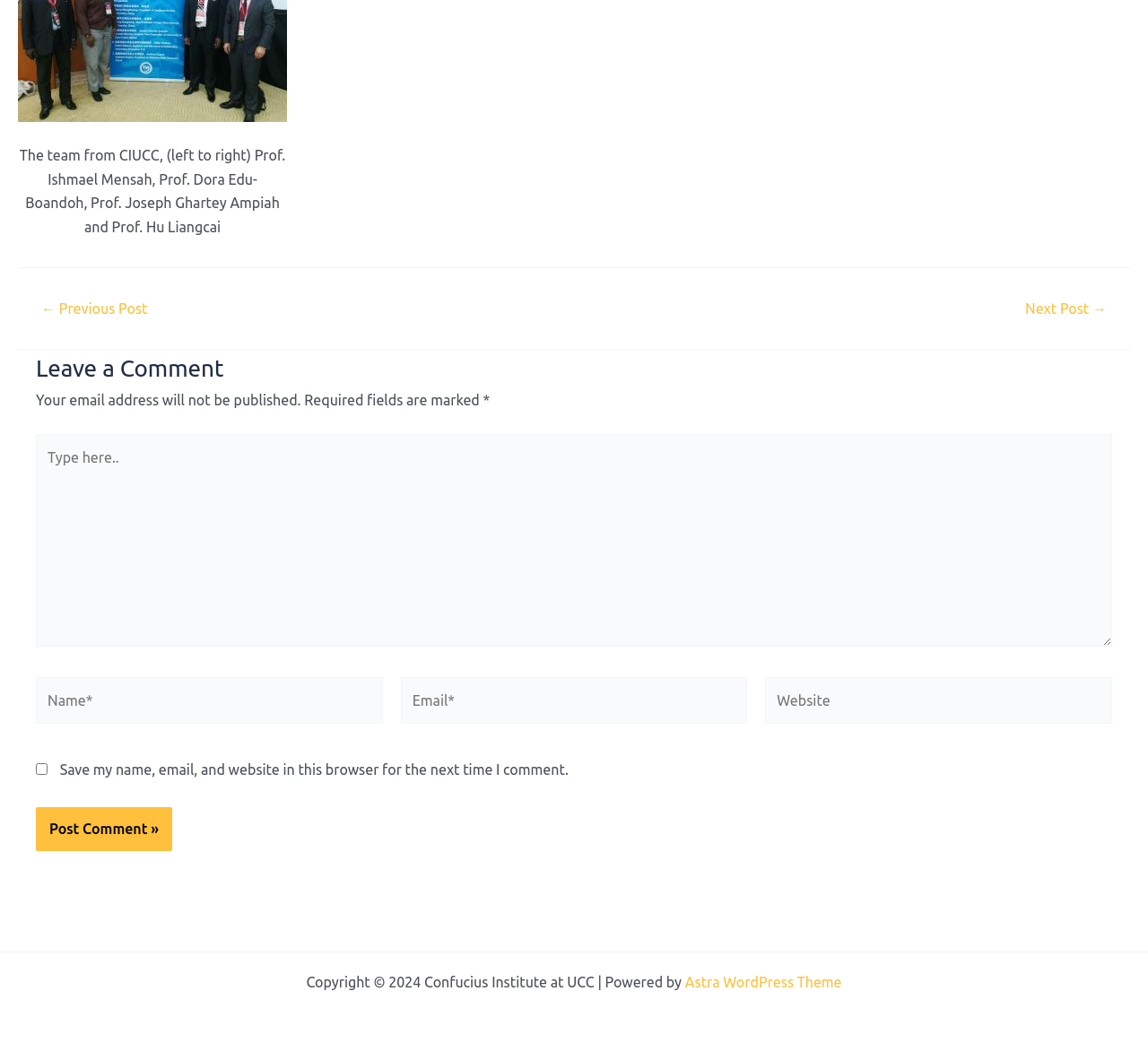Identify the bounding box coordinates of the part that should be clicked to carry out this instruction: "Enter your name".

[0.031, 0.643, 0.333, 0.688]